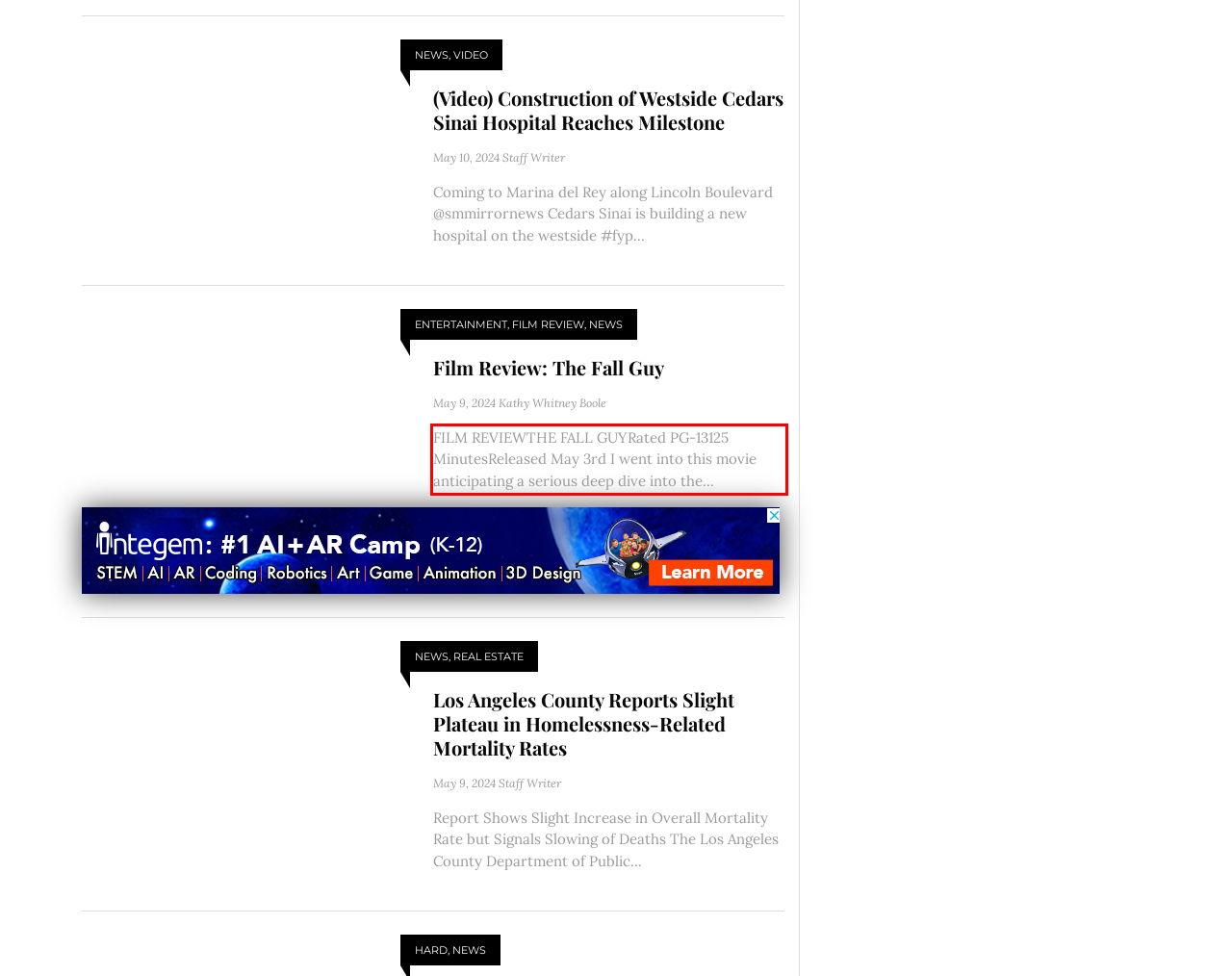You are presented with a webpage screenshot featuring a red bounding box. Perform OCR on the text inside the red bounding box and extract the content.

FILM REVIEWTHE FALL GUYRated PG-13125 MinutesReleased May 3rd I went into this movie anticipating a serious deep dive into the...